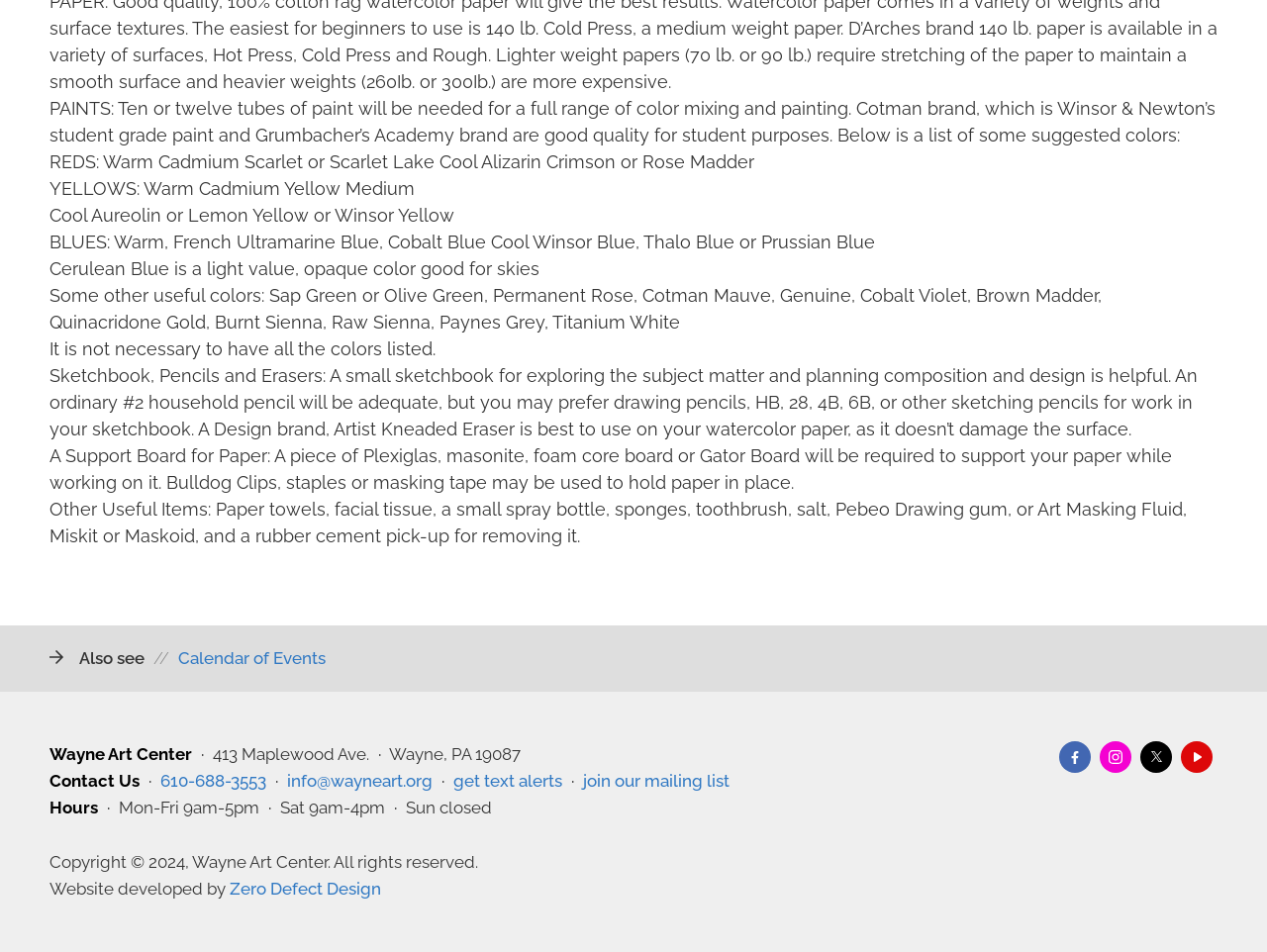What is the recommended type of eraser for watercolor paper?
Give a single word or phrase answer based on the content of the image.

Design brand